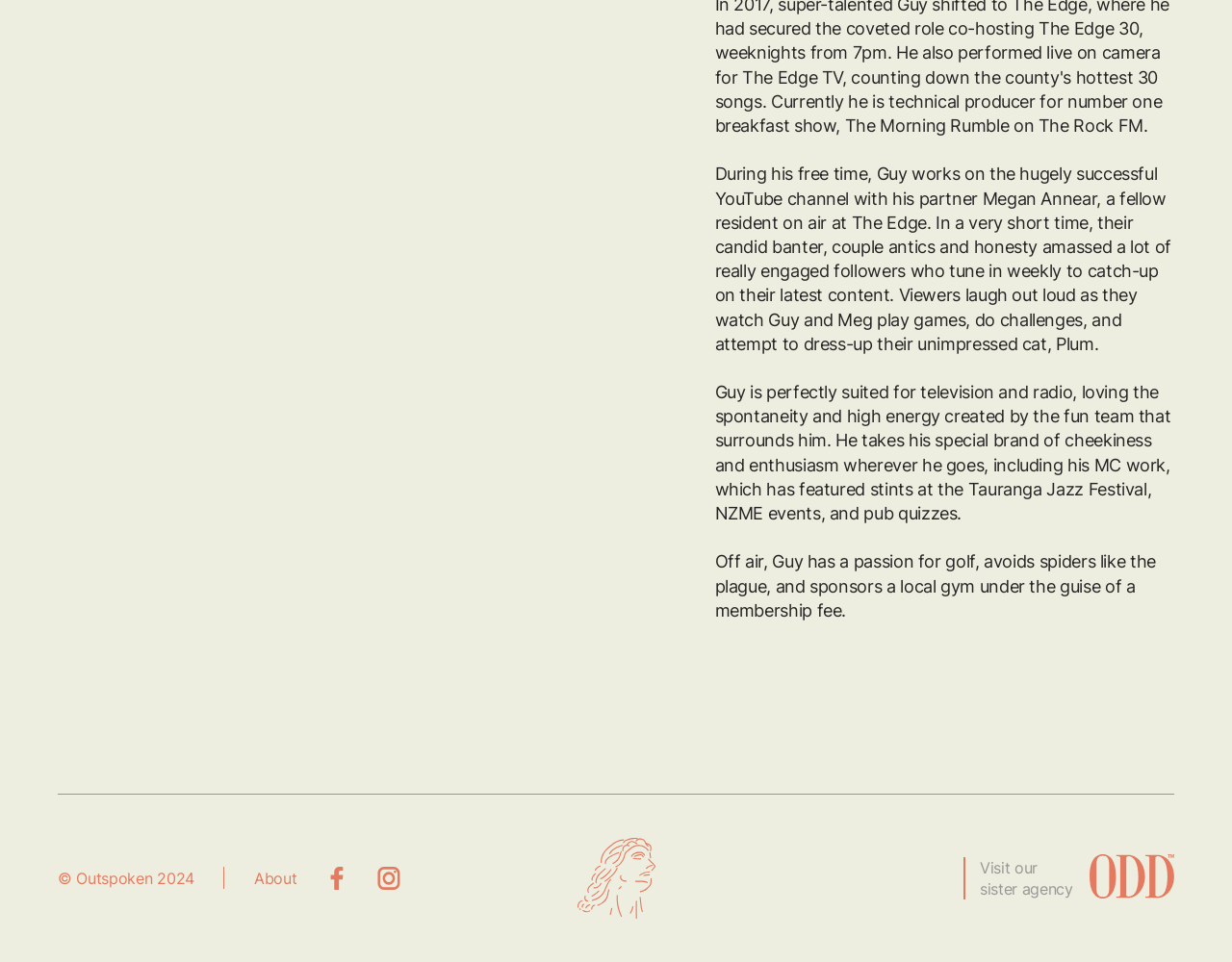Respond with a single word or phrase to the following question: What is the name of Guy's cat?

Plum